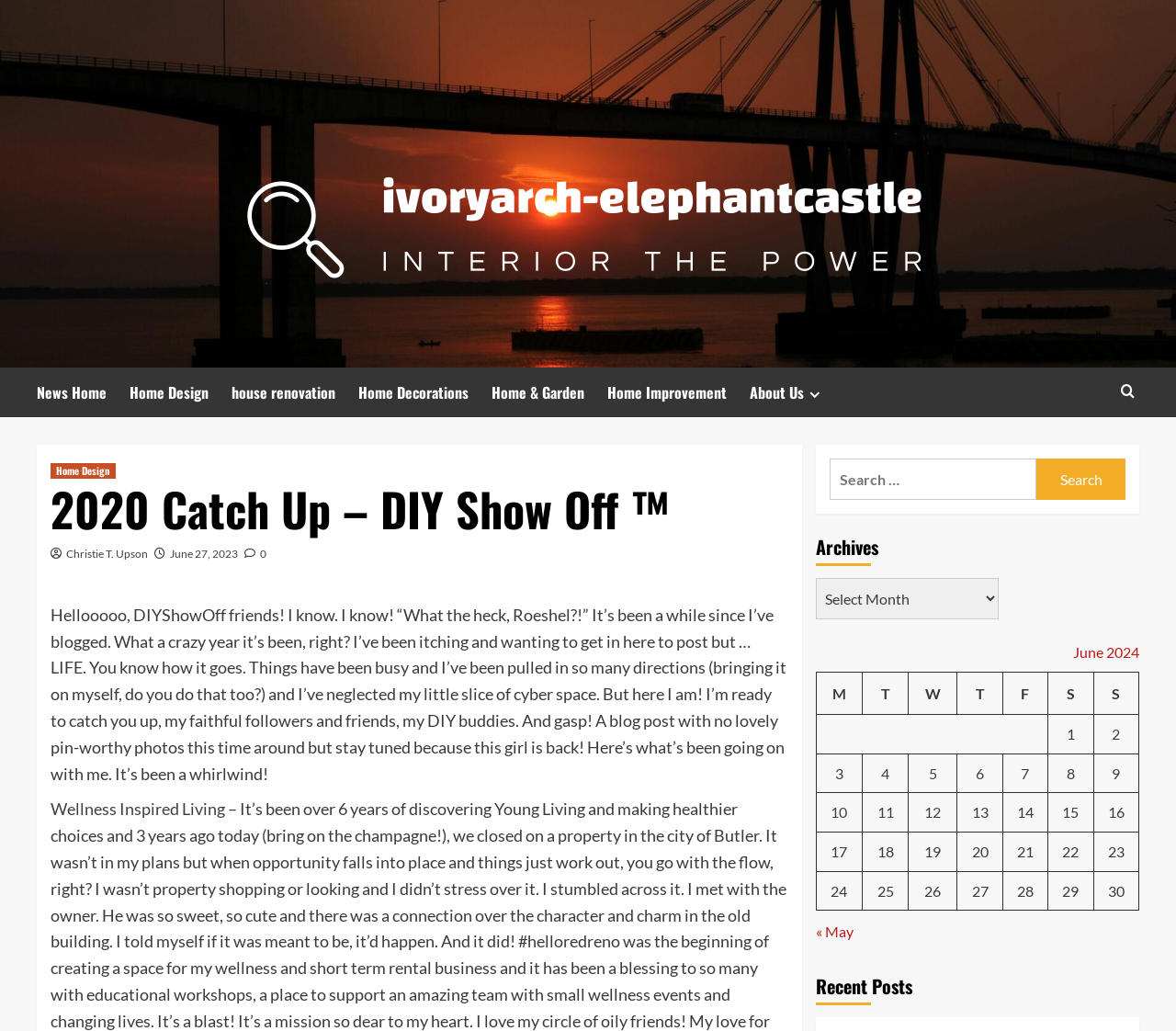Write an extensive caption that covers every aspect of the webpage.

This webpage is a blog post titled "2020 Catch Up – DIY Show Off ™ – ivoryarch-elephantcastle". At the top, there is a logo and a navigation menu with links to "News Home", "Home Design", "house renovation", "Home Decorations", "Home & Garden", "Home Improvement", and "About Us". 

Below the navigation menu, there is a header section with a heading "2020 Catch Up – DIY Show Off ™" and links to "Home Design" and the author's name "Christie T. Upson". The date "June 27, 2023" is also displayed.

The main content of the blog post is a long paragraph of text, which is a personal update from the author about their absence from blogging and their plans to catch up. The text is divided into several sections, with links to other articles or websites scattered throughout.

On the right side of the page, there is a search bar with a button and a dropdown menu labeled "Archives". Below the search bar, there is a table displaying a calendar for June 2024, with links to blog posts published on specific dates.

There are no images on the page, except for a small icon next to the "About Us" link in the navigation menu.